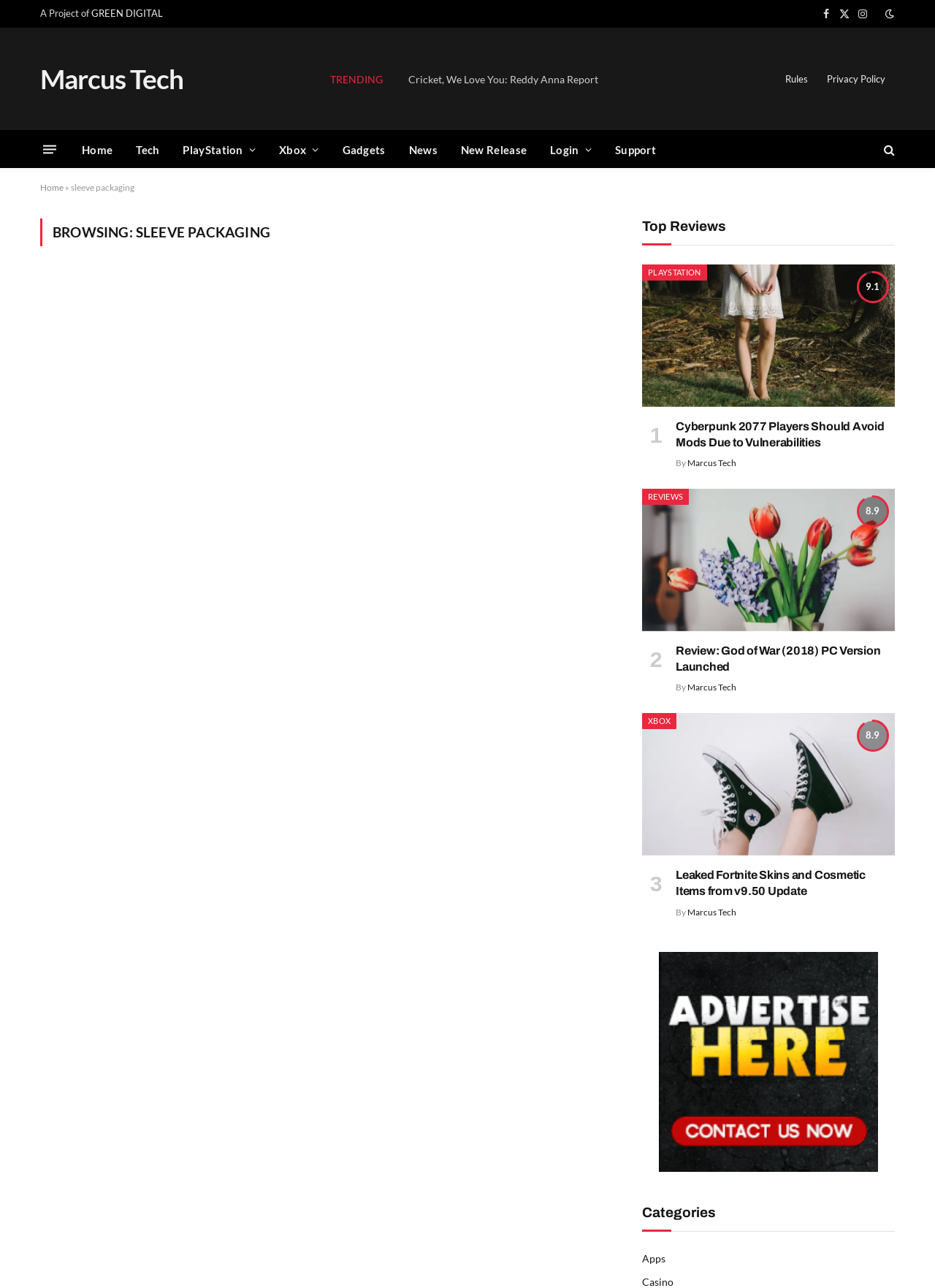How many articles are listed under 'Top Reviews'?
Give a single word or phrase as your answer by examining the image.

3